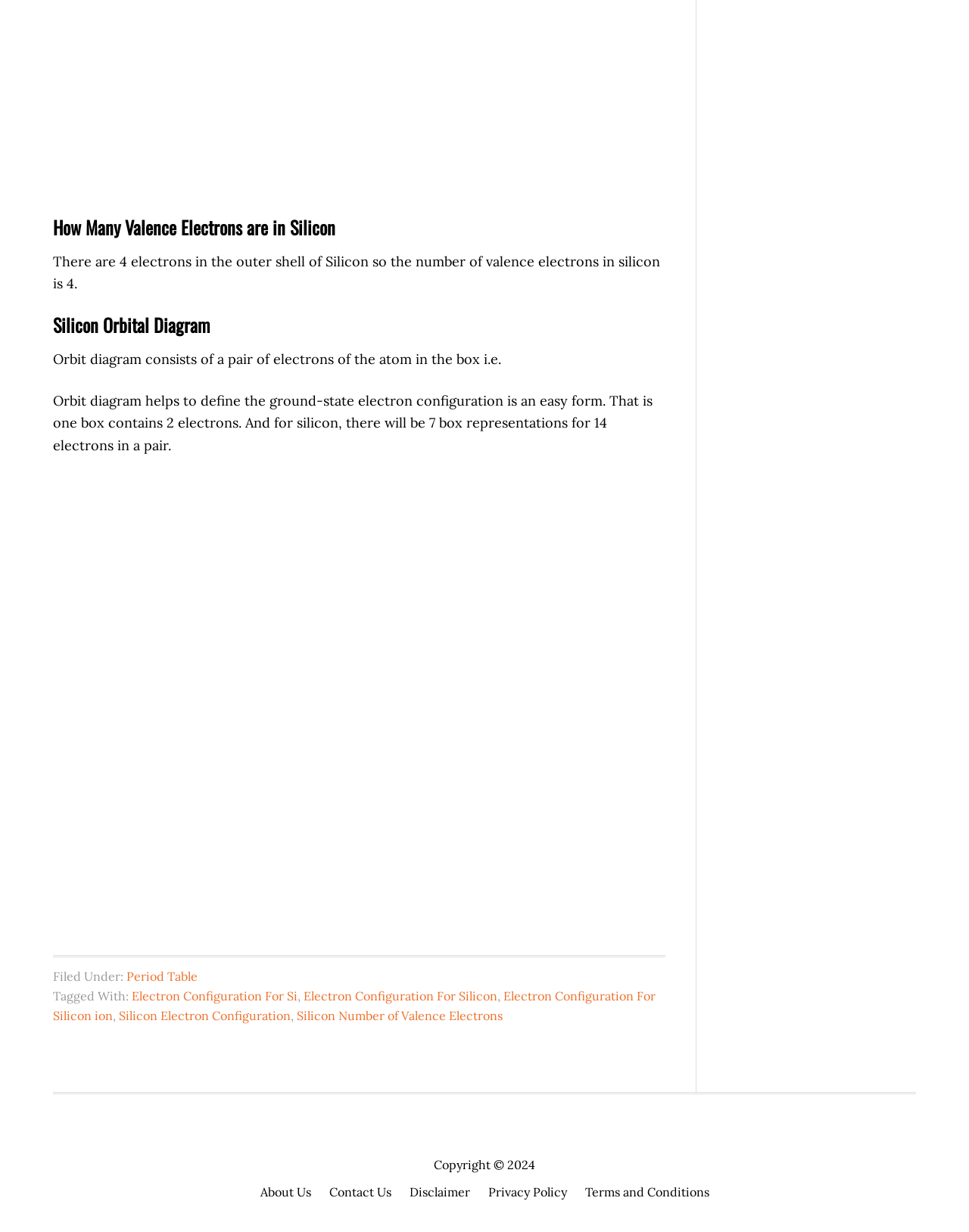How many valence electrons are in Silicon?
Based on the image, give a one-word or short phrase answer.

4